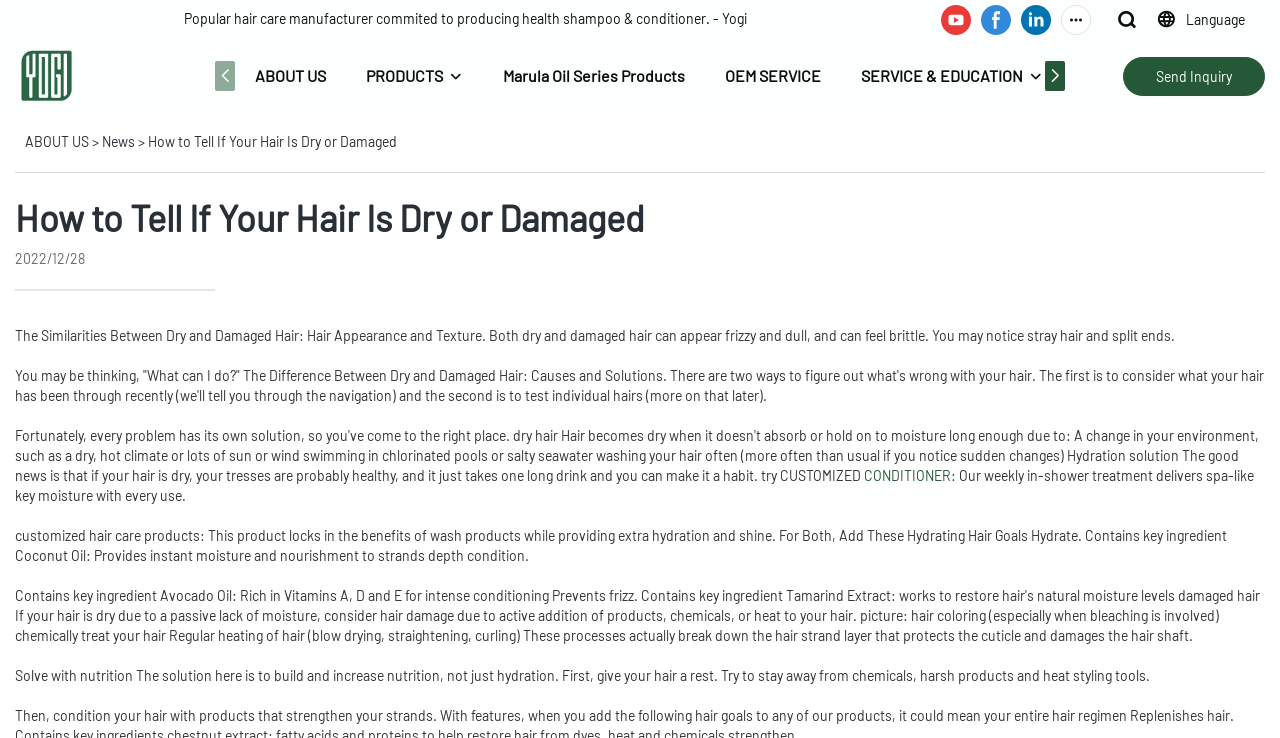Provide a brief response in the form of a single word or phrase:
What is the purpose of the 'CONDITIONER' product?

Delivers spa-like key moisture